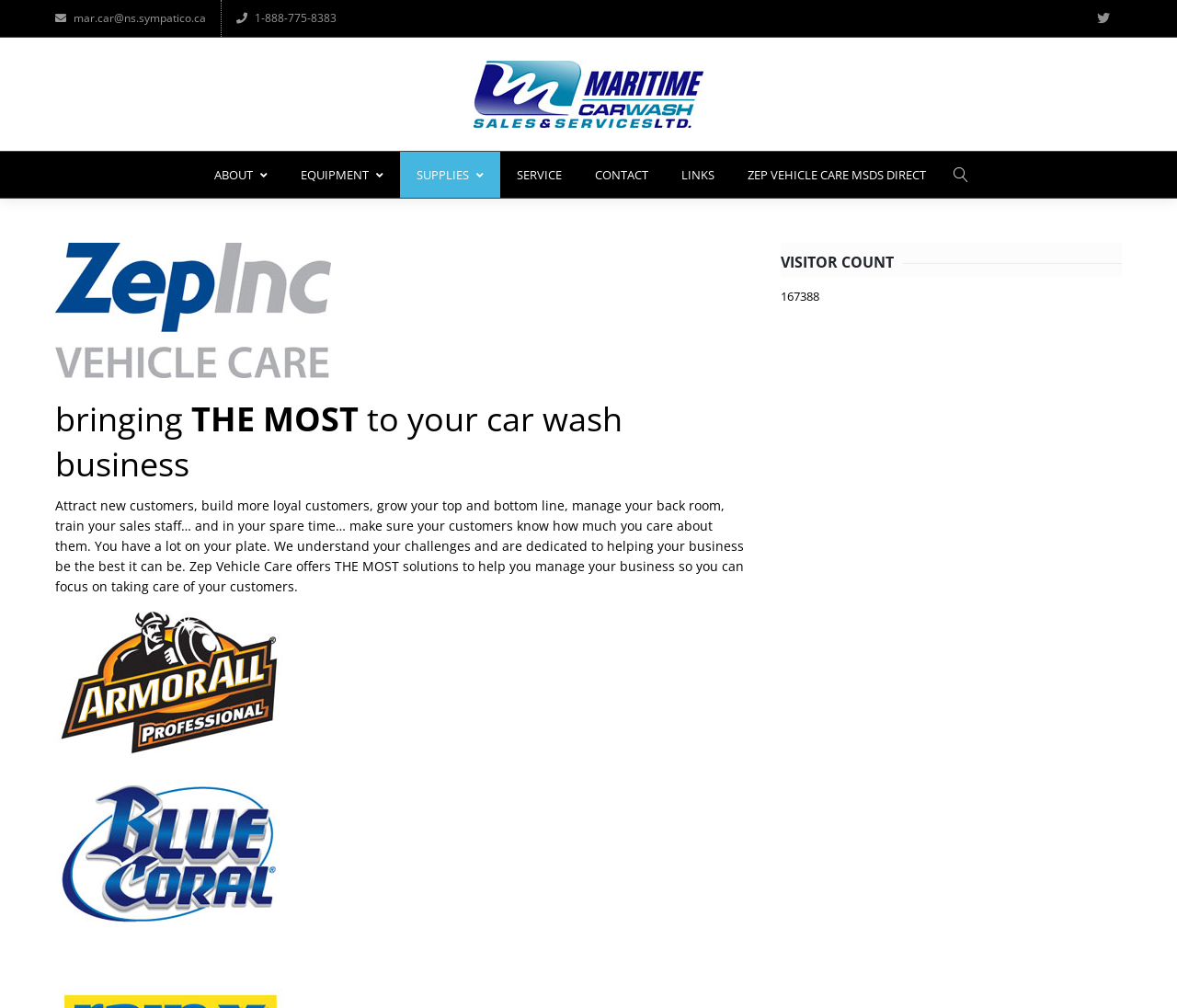Locate and extract the headline of this webpage.

bringing THE MOST to your car wash business